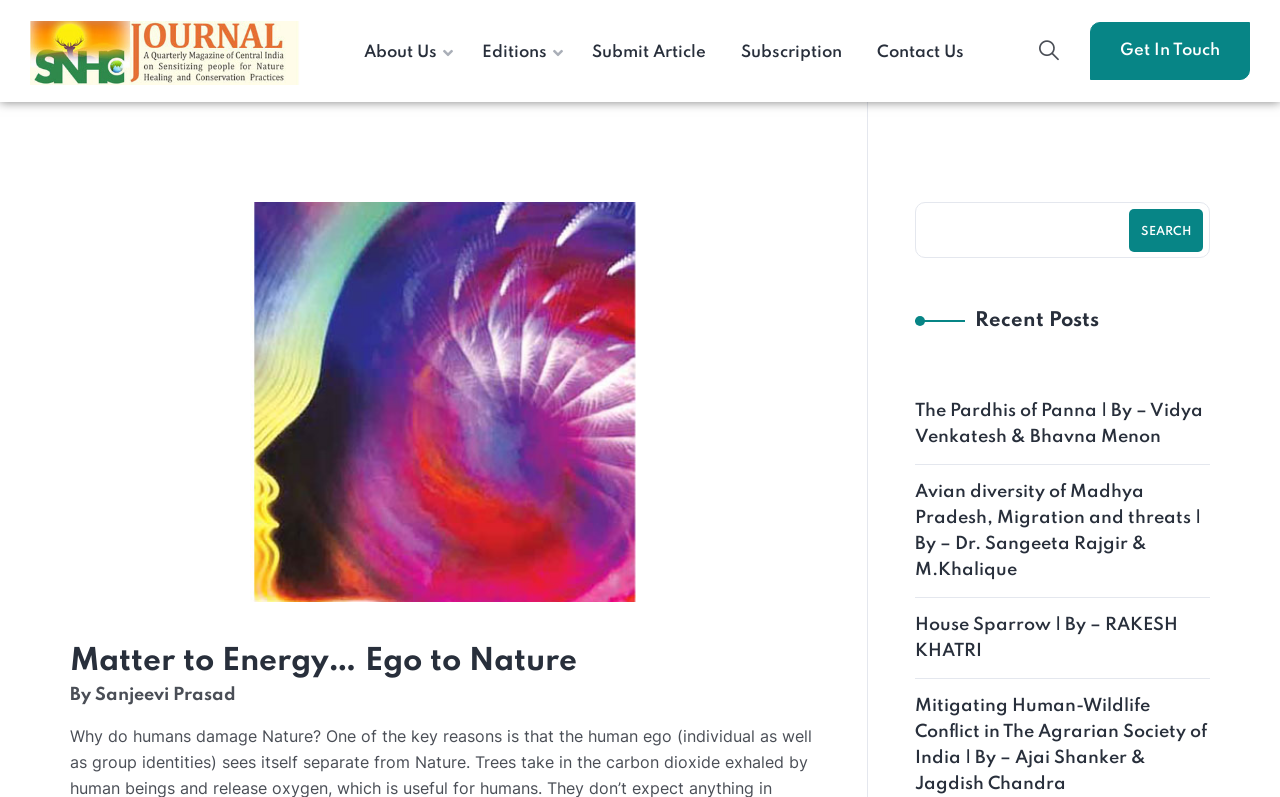What is the name of the journal?
Refer to the image and provide a concise answer in one word or phrase.

SNHC Journal